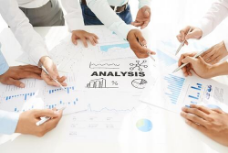What is the purpose of the collaborative workspace?
Kindly give a detailed and elaborate answer to the question.

The environment highlights teamwork and brainstorming, where participants are likely sharing insights and strategies based on data-driven observations, making it a vivid illustration of collaborative analysis in a professional setting.